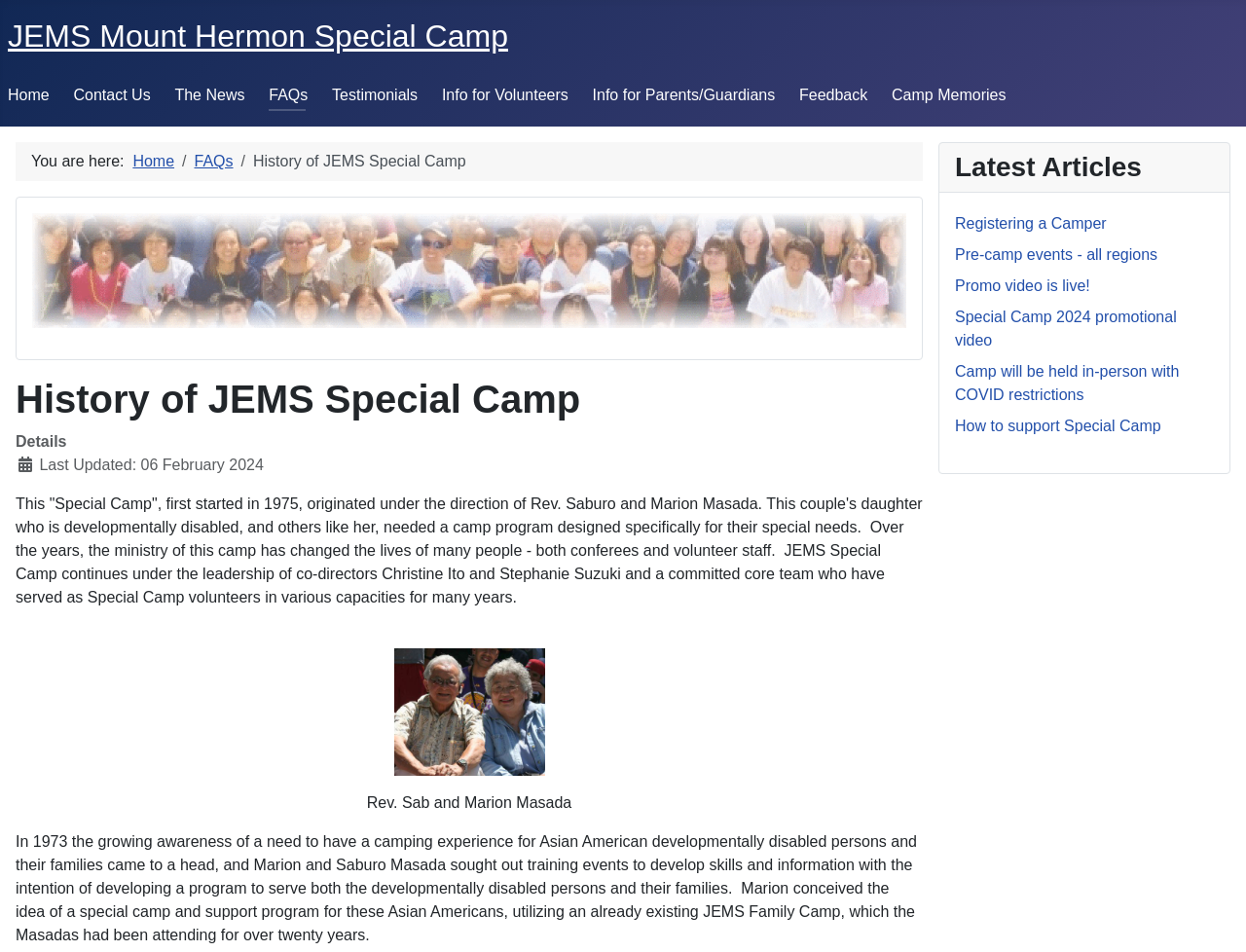Who are the co-directors of the camp?
Refer to the image and give a detailed response to the question.

I found the answer by reading the text 'JEMS Special Camp continues under the leadership of co-directors Christine Ito and Stephanie Suzuki and a committed core team who have served as Special Camp volunteers in various capacities for many years.' which mentions the names of the co-directors.